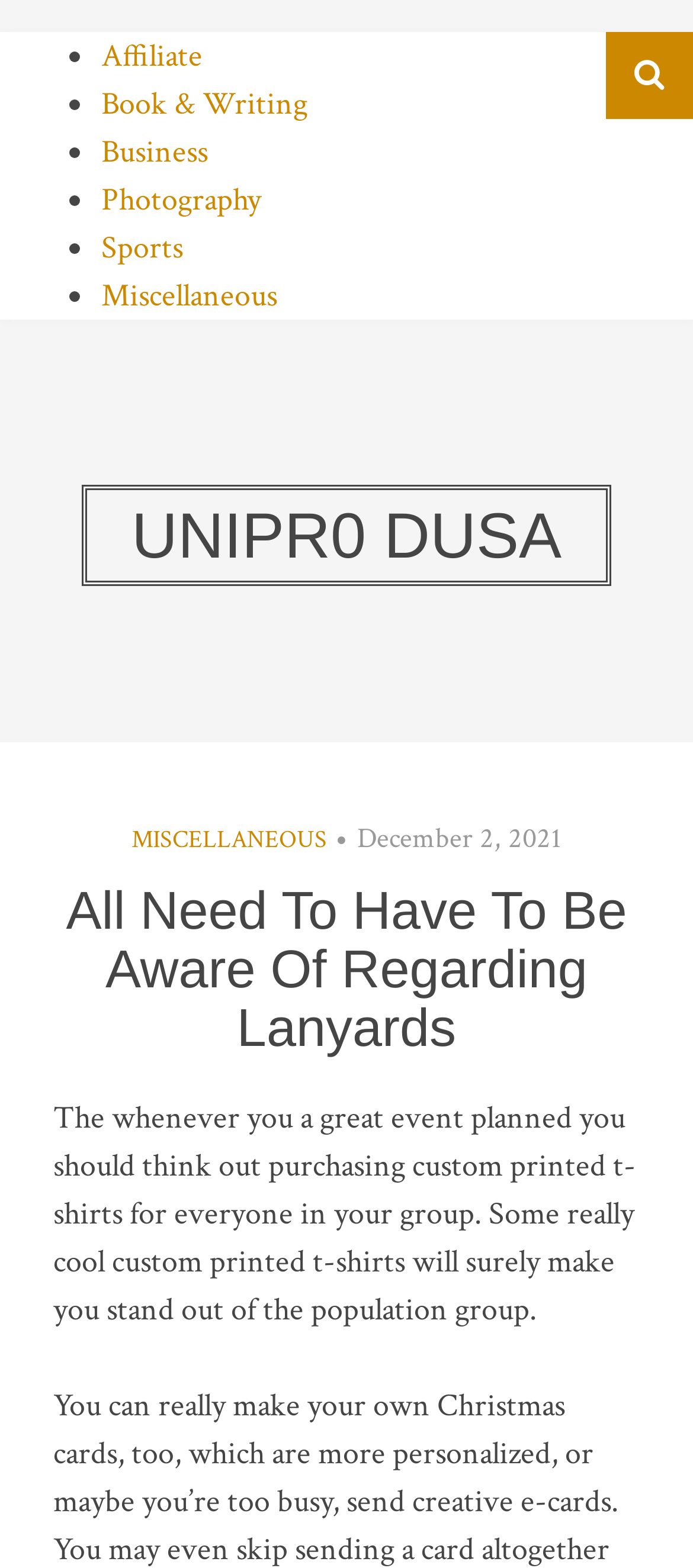What is the topic of the webpage?
We need a detailed and exhaustive answer to the question. Please elaborate.

The heading 'All Need To Have To Be Aware Of Regarding Lanyards' and the static text mentioning custom printed t-shirts suggest that the topic of the webpage is related to lanyards and their usage.